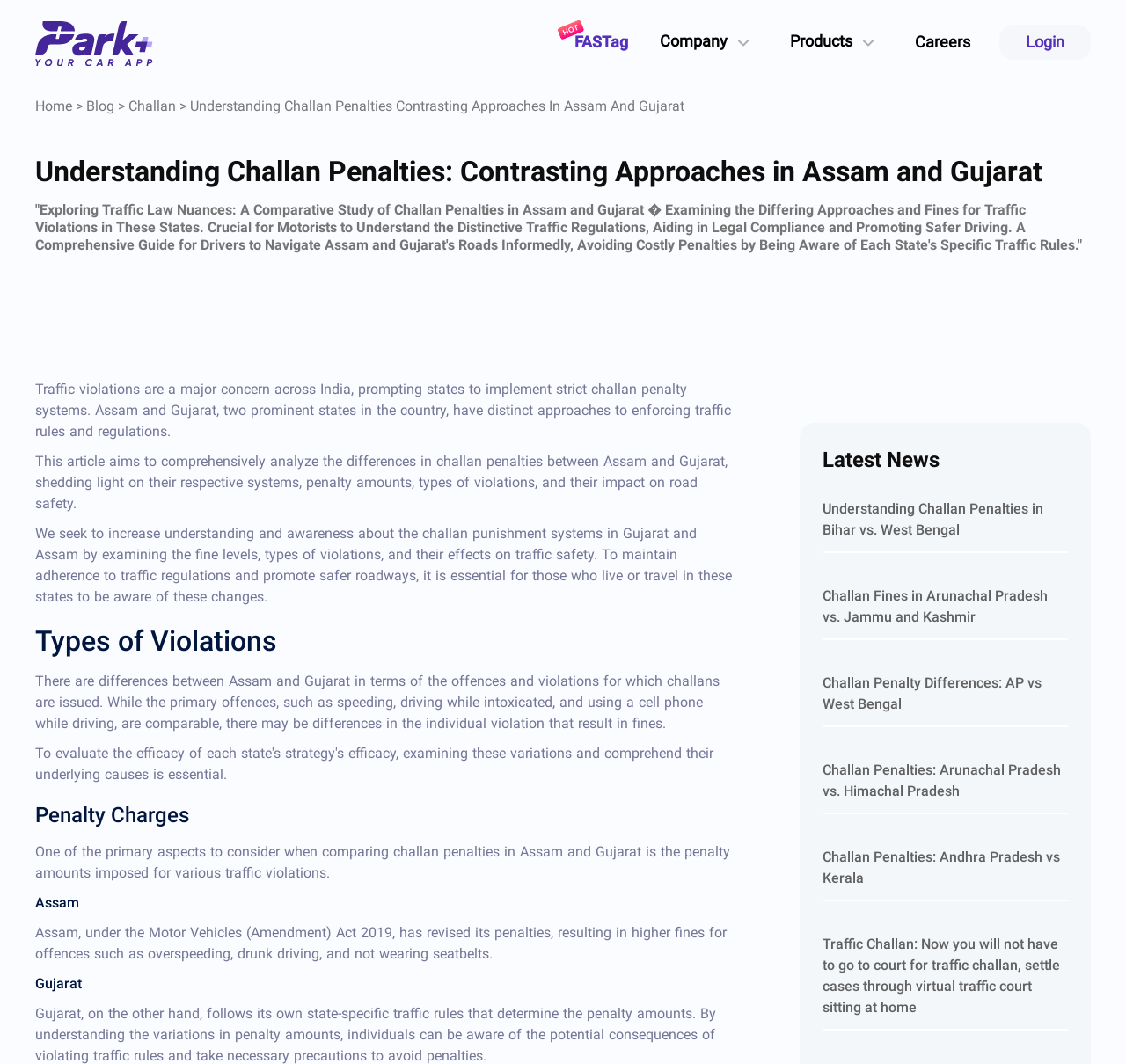Using a single word or phrase, answer the following question: 
Which state has revised its penalties resulting in higher fines?

Assam